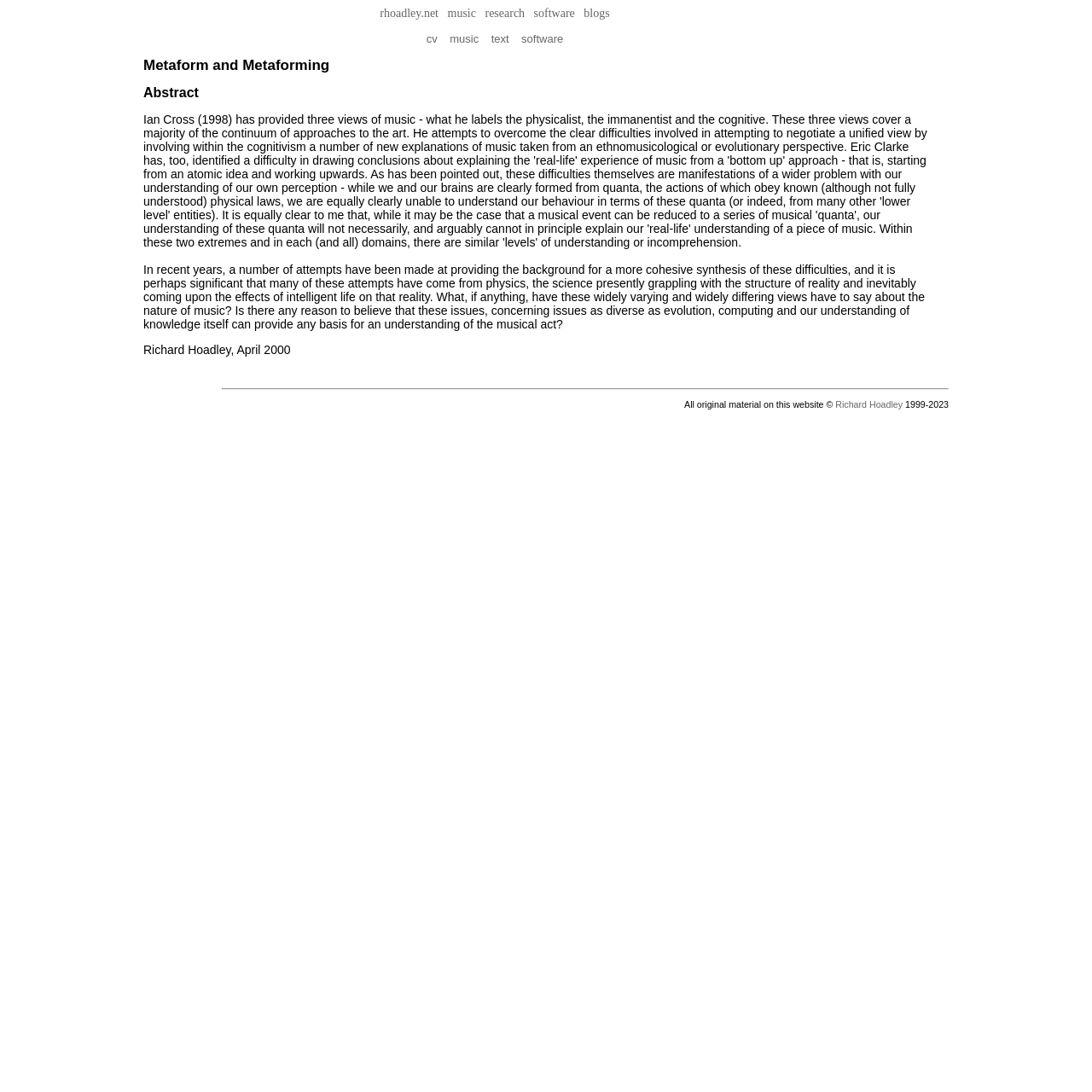Locate the bounding box coordinates of the clickable part needed for the task: "go to music page".

[0.41, 0.006, 0.436, 0.018]